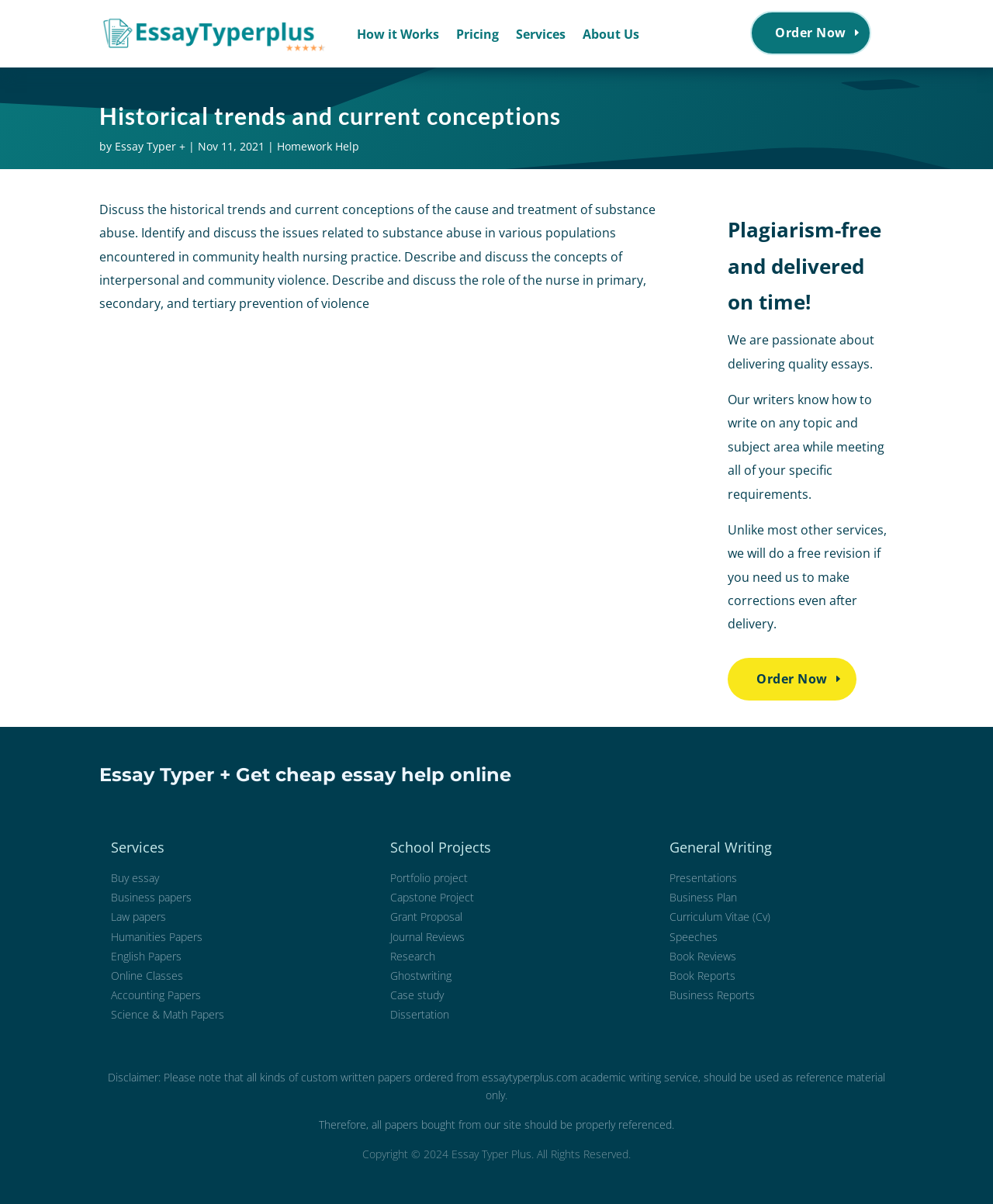Kindly determine the bounding box coordinates for the clickable area to achieve the given instruction: "Learn about services".

[0.112, 0.693, 0.337, 0.721]